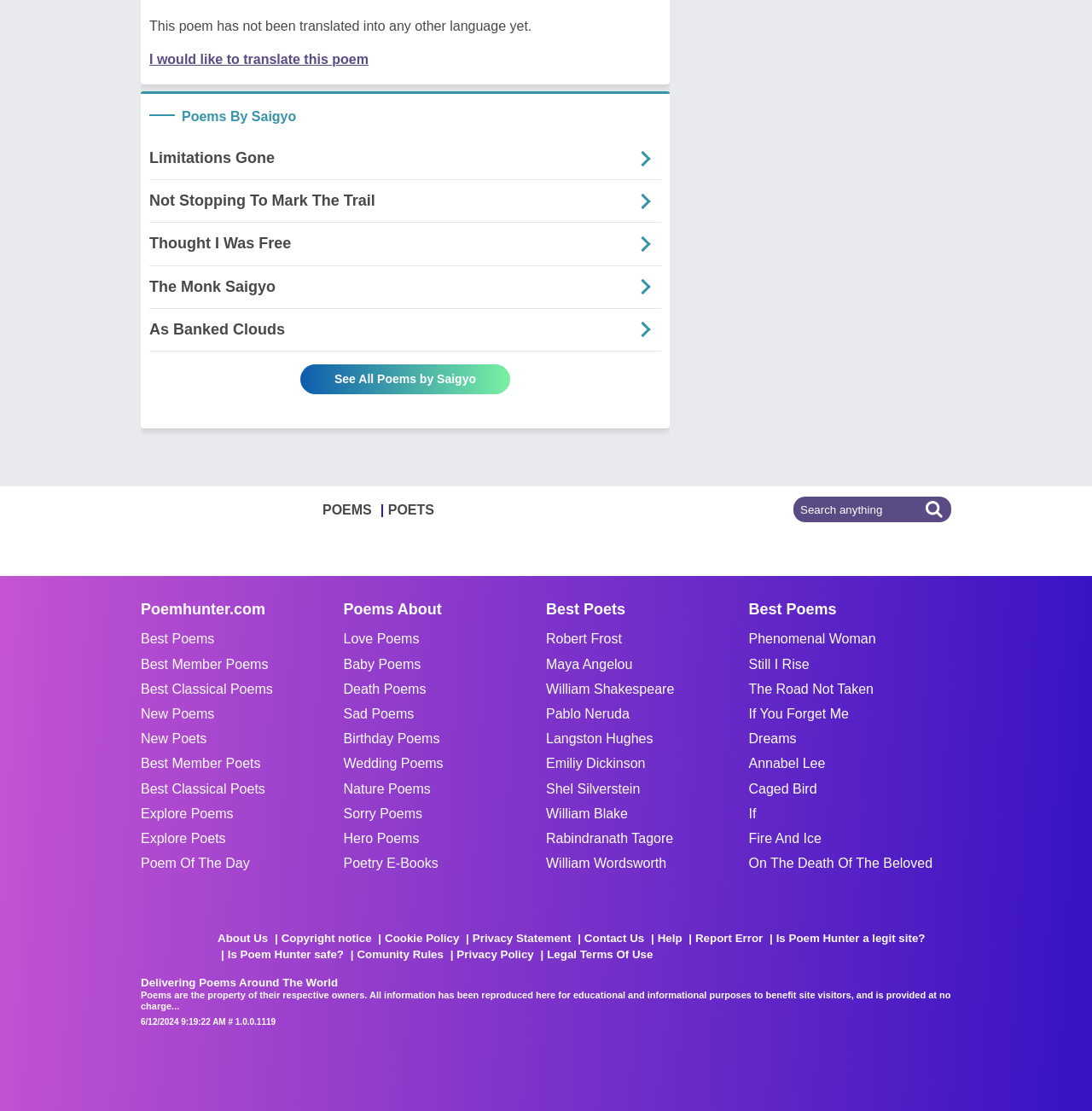Find the bounding box coordinates of the area to click in order to follow the instruction: "Explore poetry e-books".

[0.314, 0.77, 0.5, 0.784]